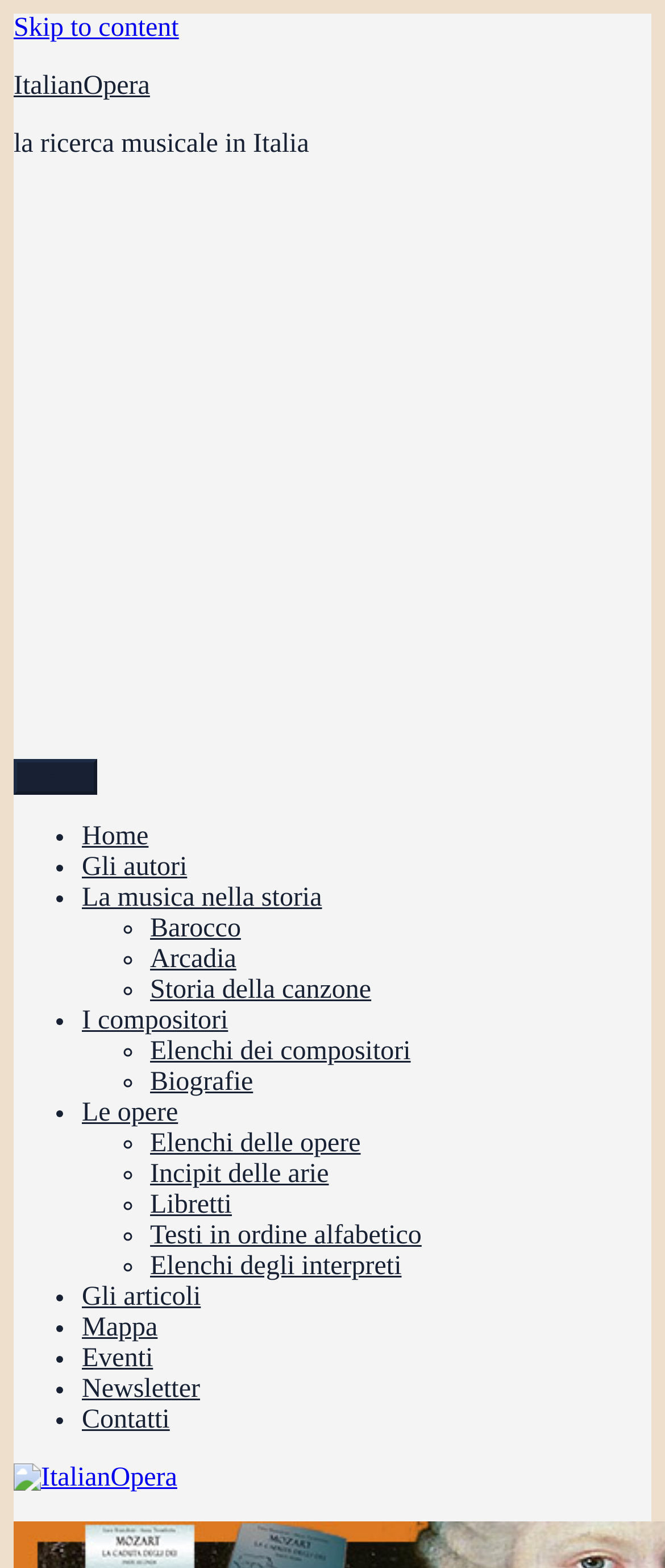Summarize the webpage with a detailed and informative caption.

This webpage appears to be the homepage of ItalianOpera, a website dedicated to Italian music and opera. At the top left corner, there is a link to skip to the content, followed by a link to the website's title, "ItalianOpera", and a brief description, "la ricerca musicale in Italia", which translates to "musical research in Italy". 

Below this section, there is a large advertisement iframe that spans the entire width of the page. 

On the top right corner, there is a button labeled "Menu" that likely opens a navigation menu. 

The primary navigation menu is located below the advertisement, spanning almost the entire width of the page. It consists of several links, each preceded by a list marker (either a bullet point or a circle). The links are organized into categories, including "Home", "Gli autori" (authors), "La musica nella storia" (music in history), and others. Each category has several sub-links, such as "Barocco" and "Arcadia" under "La musica nella storia". 

At the very bottom of the page, there is another link to "ItalianOpera", accompanied by an image with the same name.